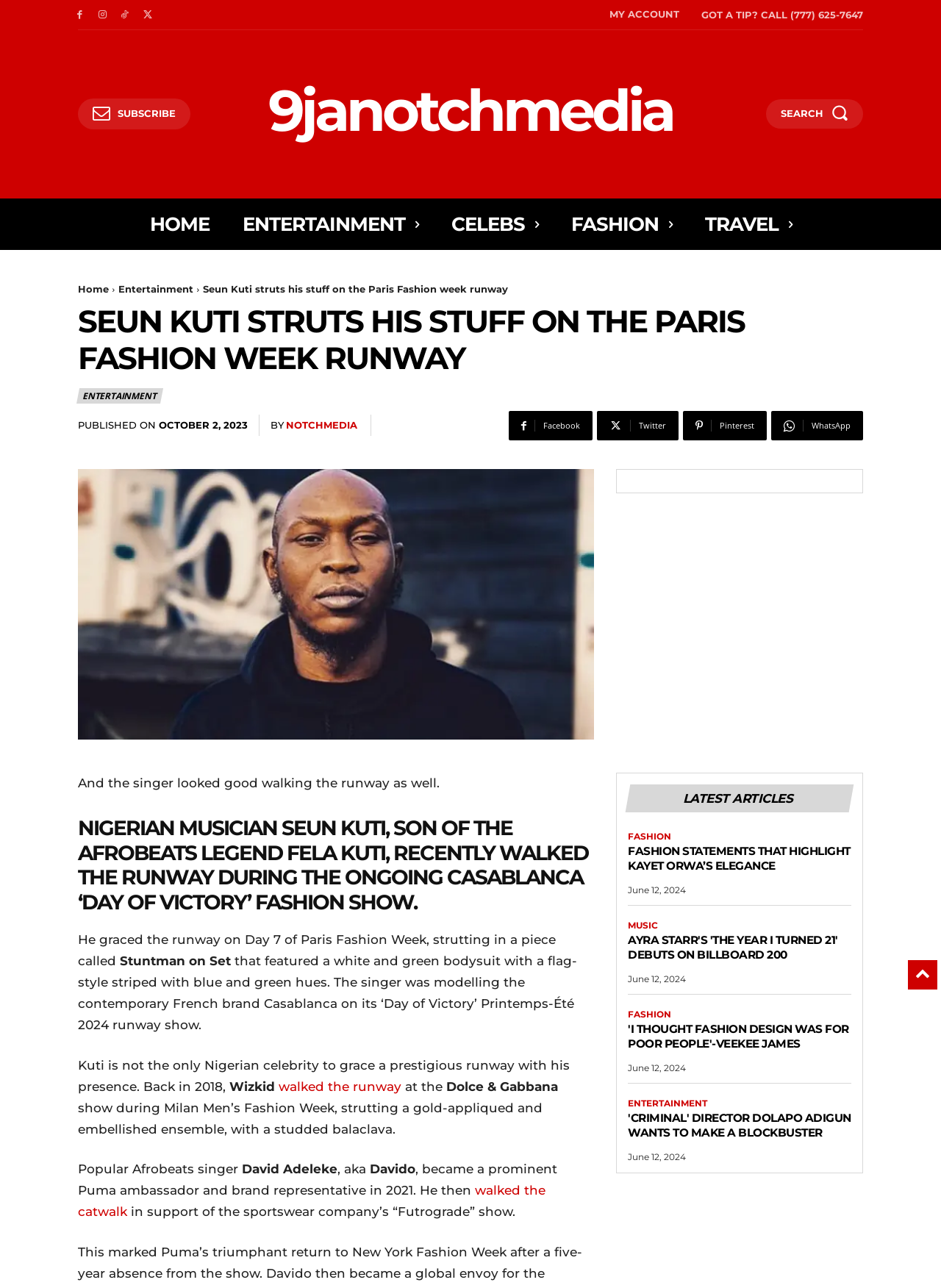Can you specify the bounding box coordinates of the area that needs to be clicked to fulfill the following instruction: "View the latest articles"?

[0.726, 0.615, 0.842, 0.626]